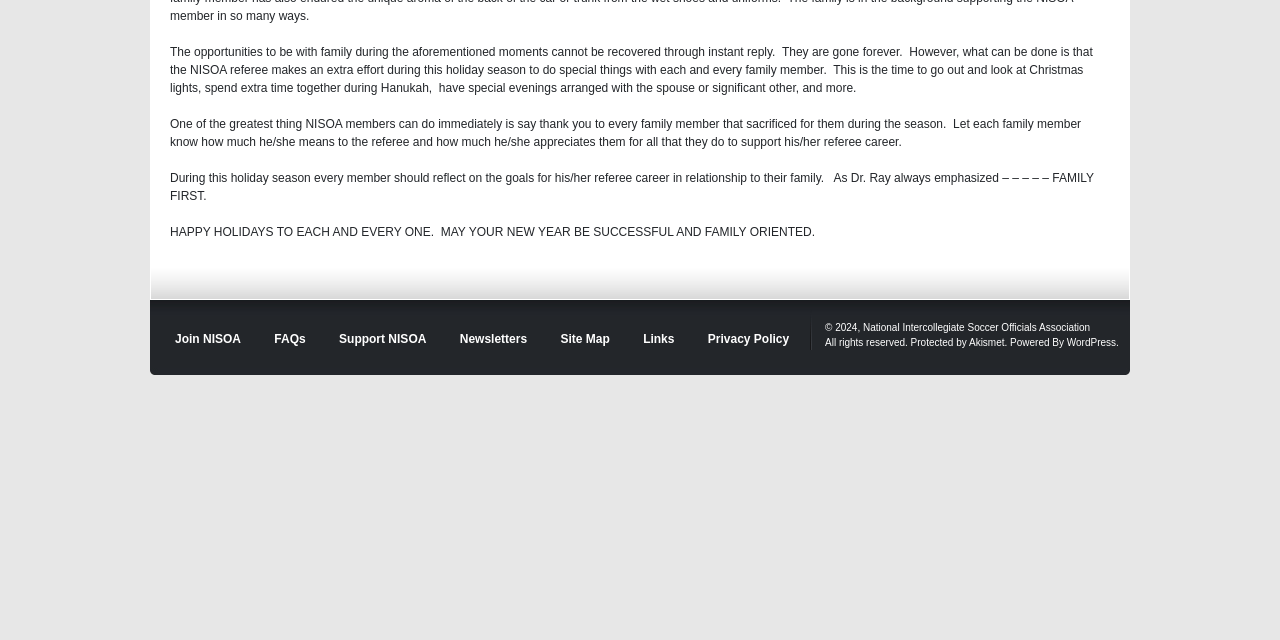Refer to the element description Protected by Akismet. and identify the corresponding bounding box in the screenshot. Format the coordinates as (top-left x, top-left y, bottom-right x, bottom-right y) with values in the range of 0 to 1.

[0.711, 0.527, 0.787, 0.544]